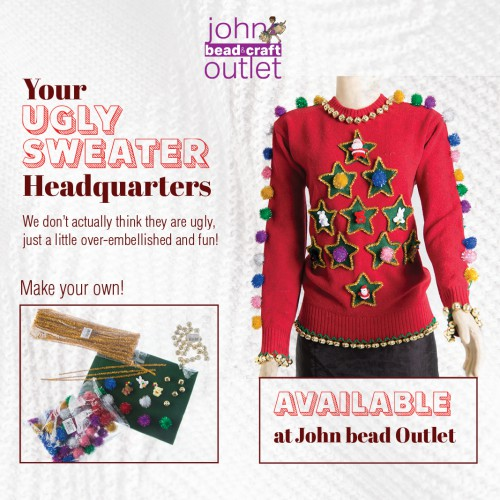What type of decorations are on the sweater?
Please provide a comprehensive answer based on the contents of the image.

The sweater is adorned with colorful star decorations and playful pom-poms, which are the key elements that make the sweater stand out and capture the fun spirit of 'ugly sweater' season.